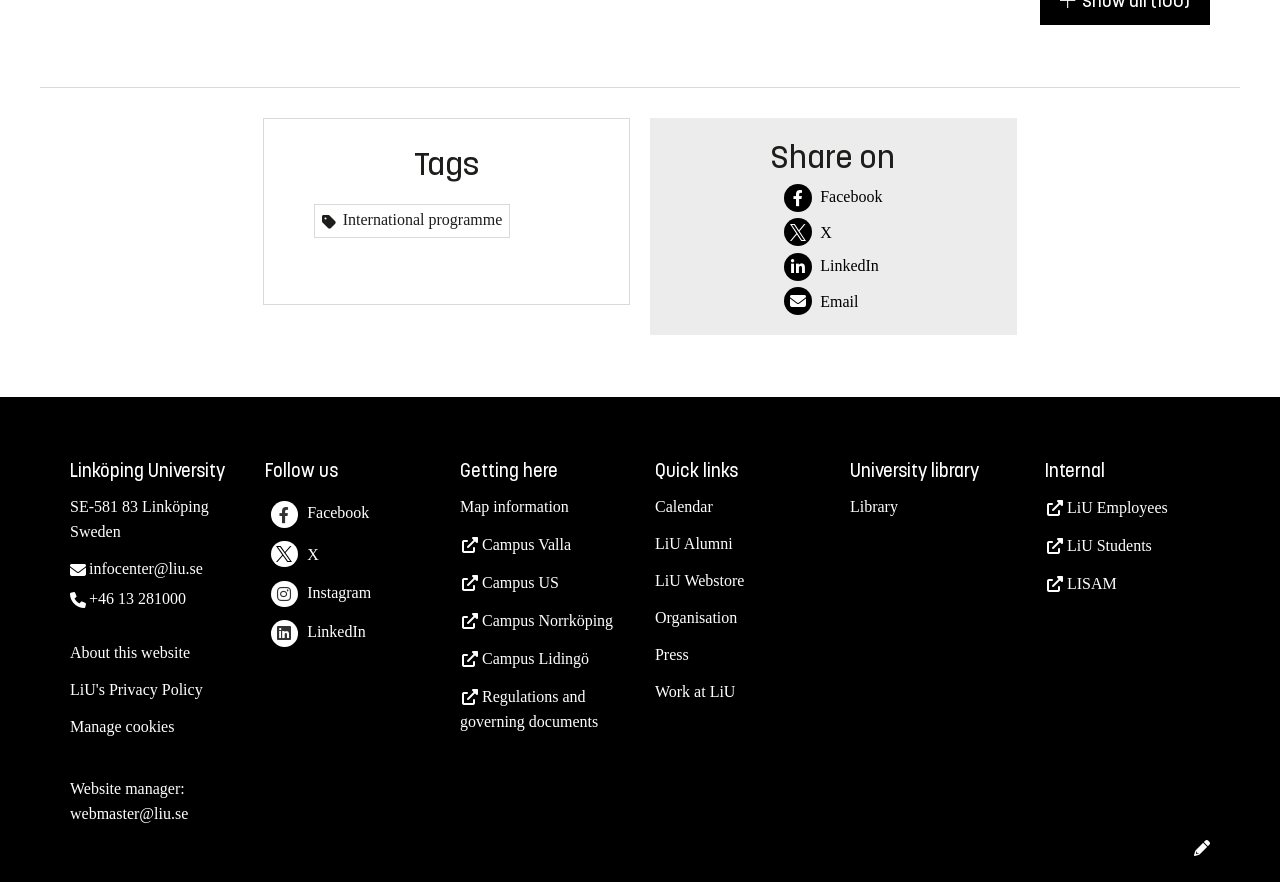Please specify the coordinates of the bounding box for the element that should be clicked to carry out this instruction: "Share on Facebook". The coordinates must be four float numbers between 0 and 1, formatted as [left, top, right, bottom].

[0.613, 0.201, 0.689, 0.24]